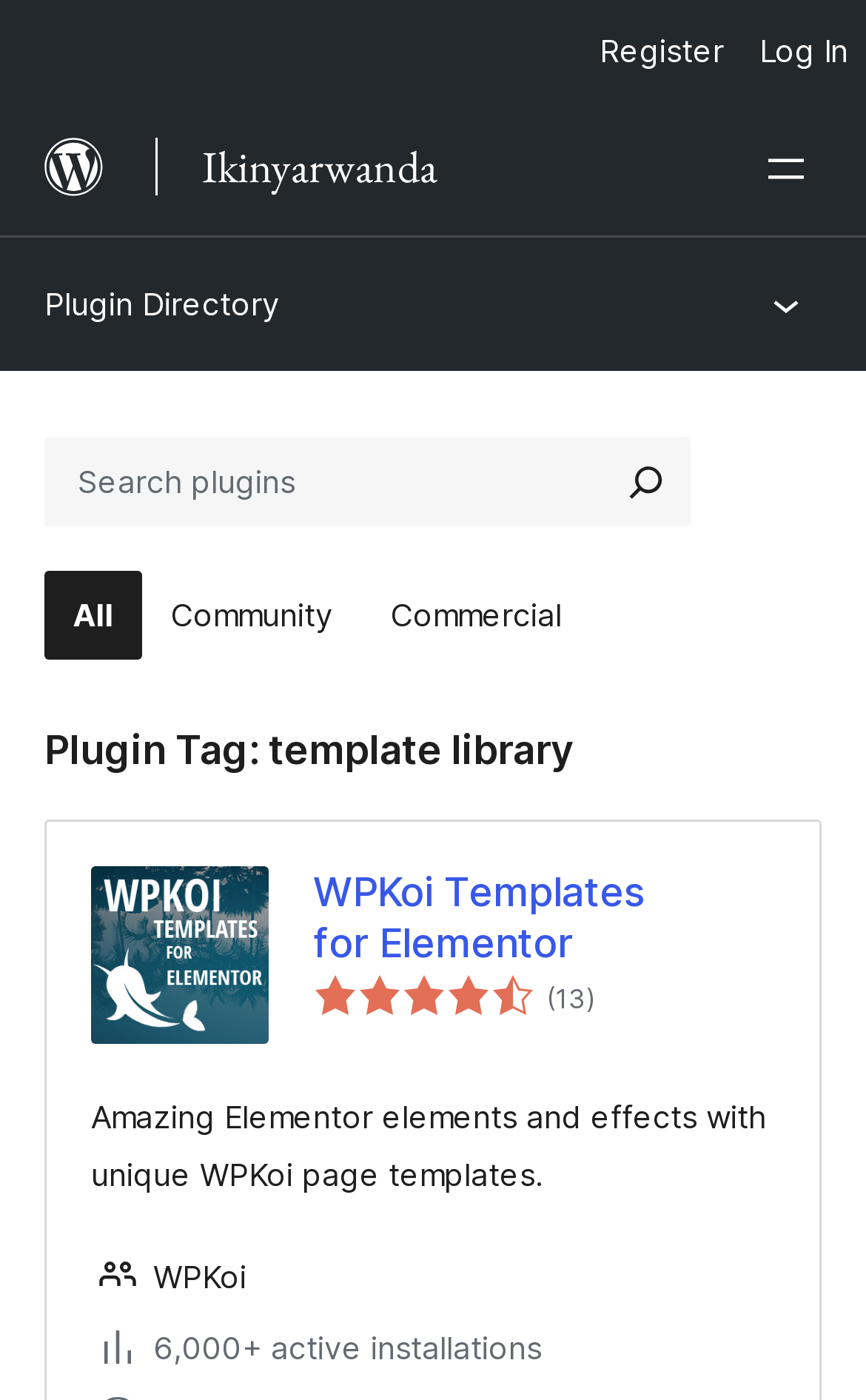What is the name of the plugin?
Provide a detailed and well-explained answer to the question.

I found the name of the plugin by looking at the text 'WPKoi Templates for Elementor' which is displayed as the heading of the plugin description, indicating the name of the plugin.